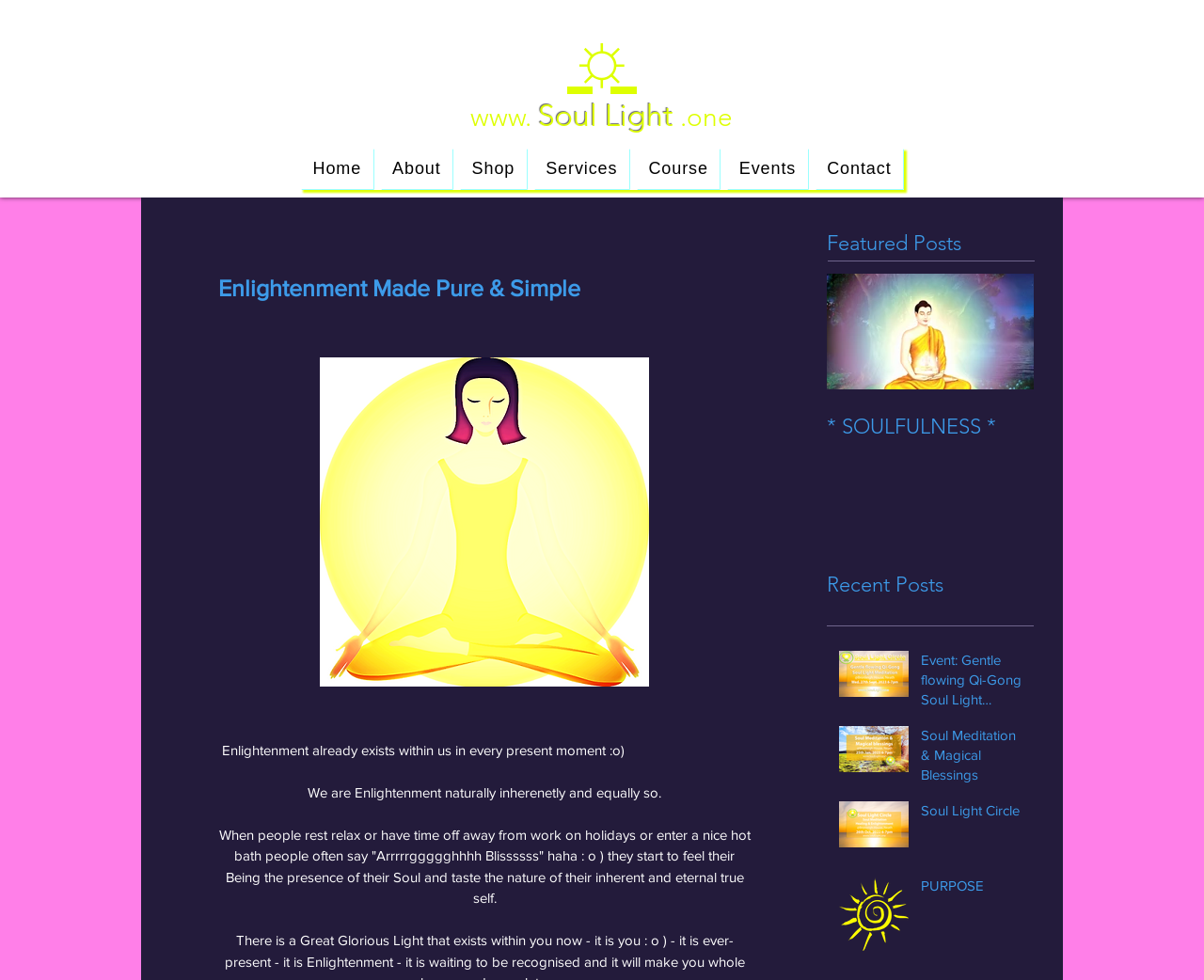Identify the bounding box of the UI element that matches this description: "ECO 305".

None